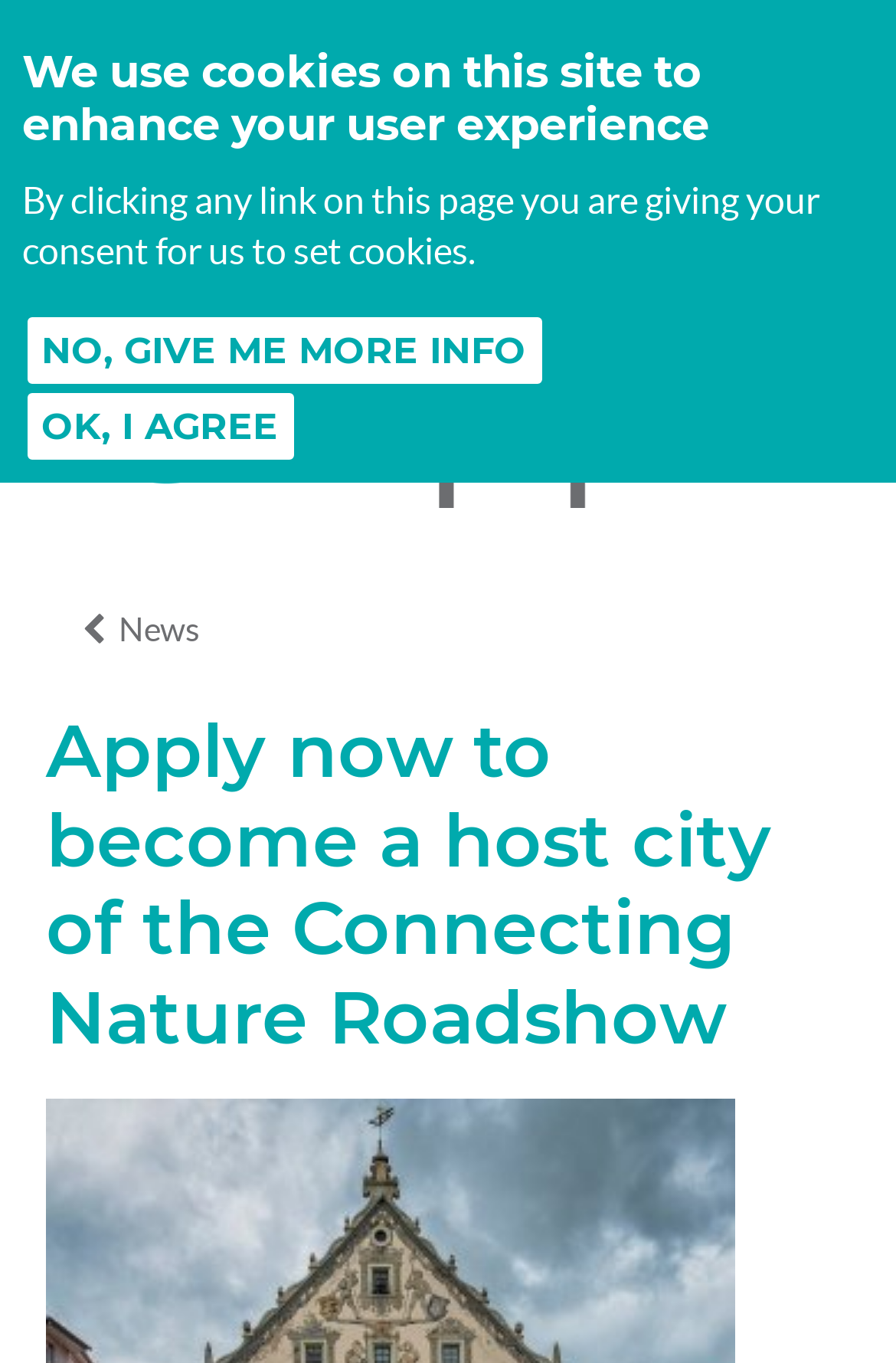Please give a concise answer to this question using a single word or phrase: 
What is the current section of the webpage?

Apply now